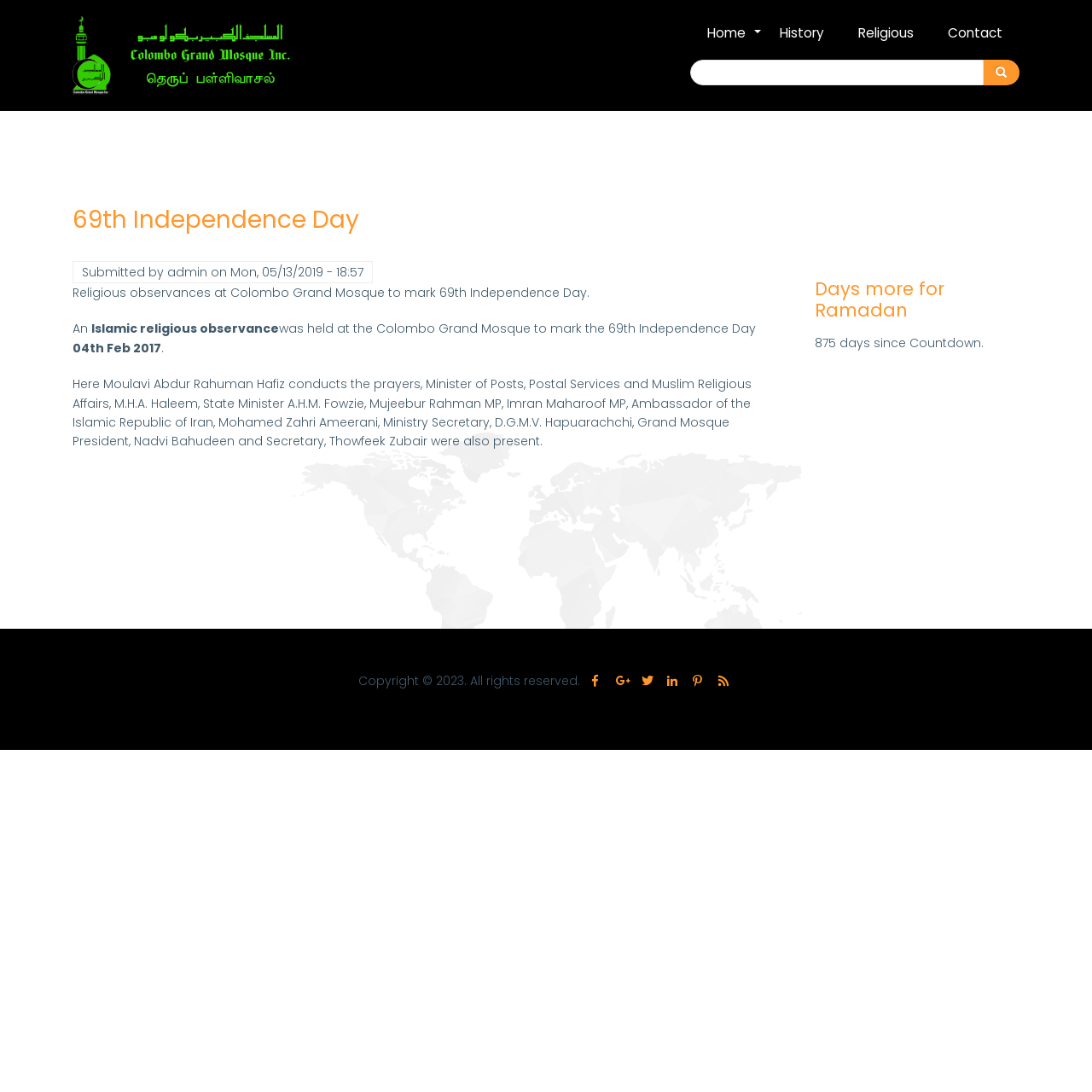Determine the bounding box coordinates of the region I should click to achieve the following instruction: "Click on the Facebook icon". Ensure the bounding box coordinates are four float numbers between 0 and 1, i.e., [left, top, right, bottom].

[0.534, 0.615, 0.555, 0.632]